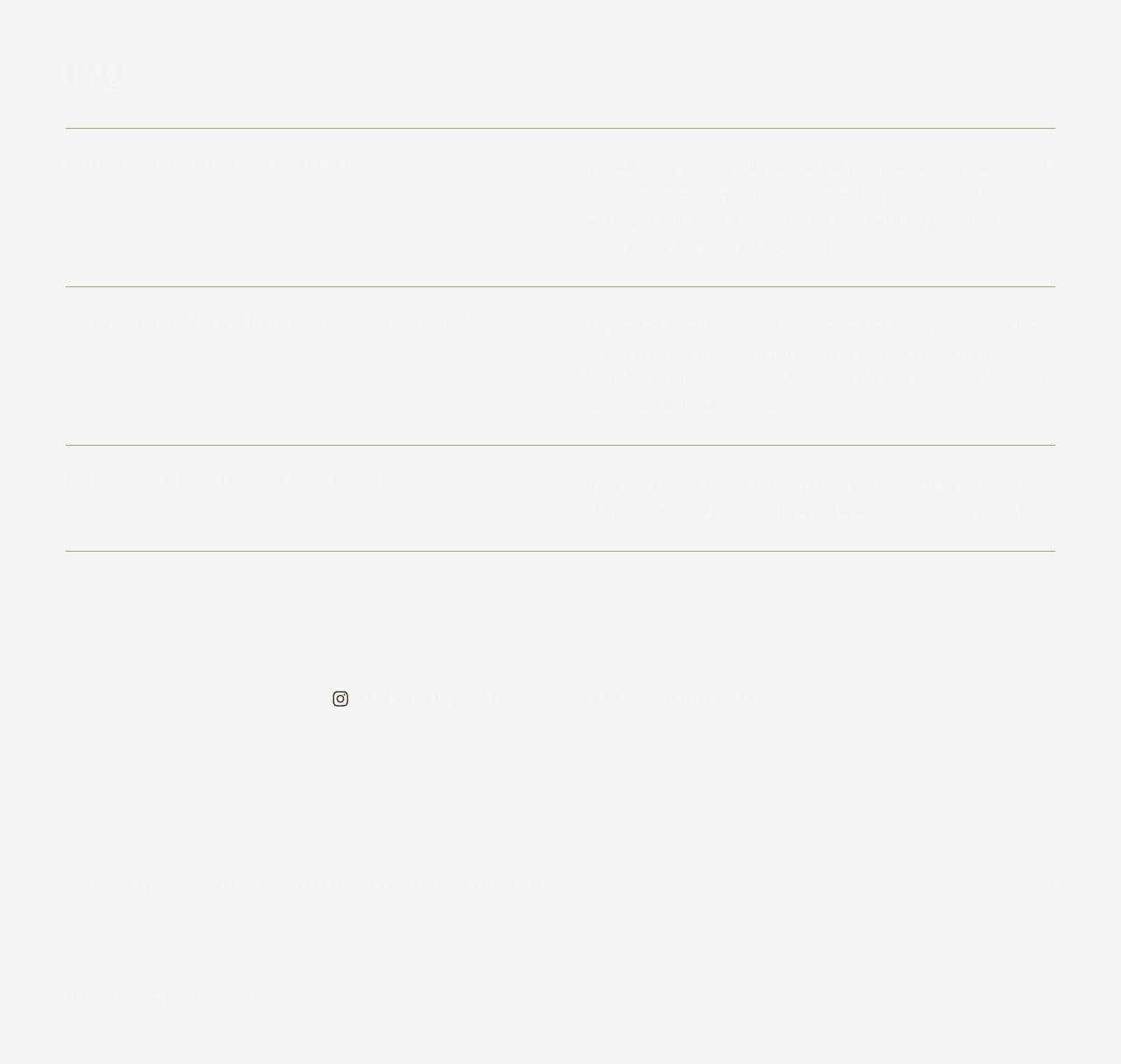Could you please study the image and provide a detailed answer to the question:
How long does it take to receive photos after a session?

According to the FAQ section, it takes a maximum of 2 weeks to receive an online gallery link with all the photos after a portrait session, although it may take longer for weddings.